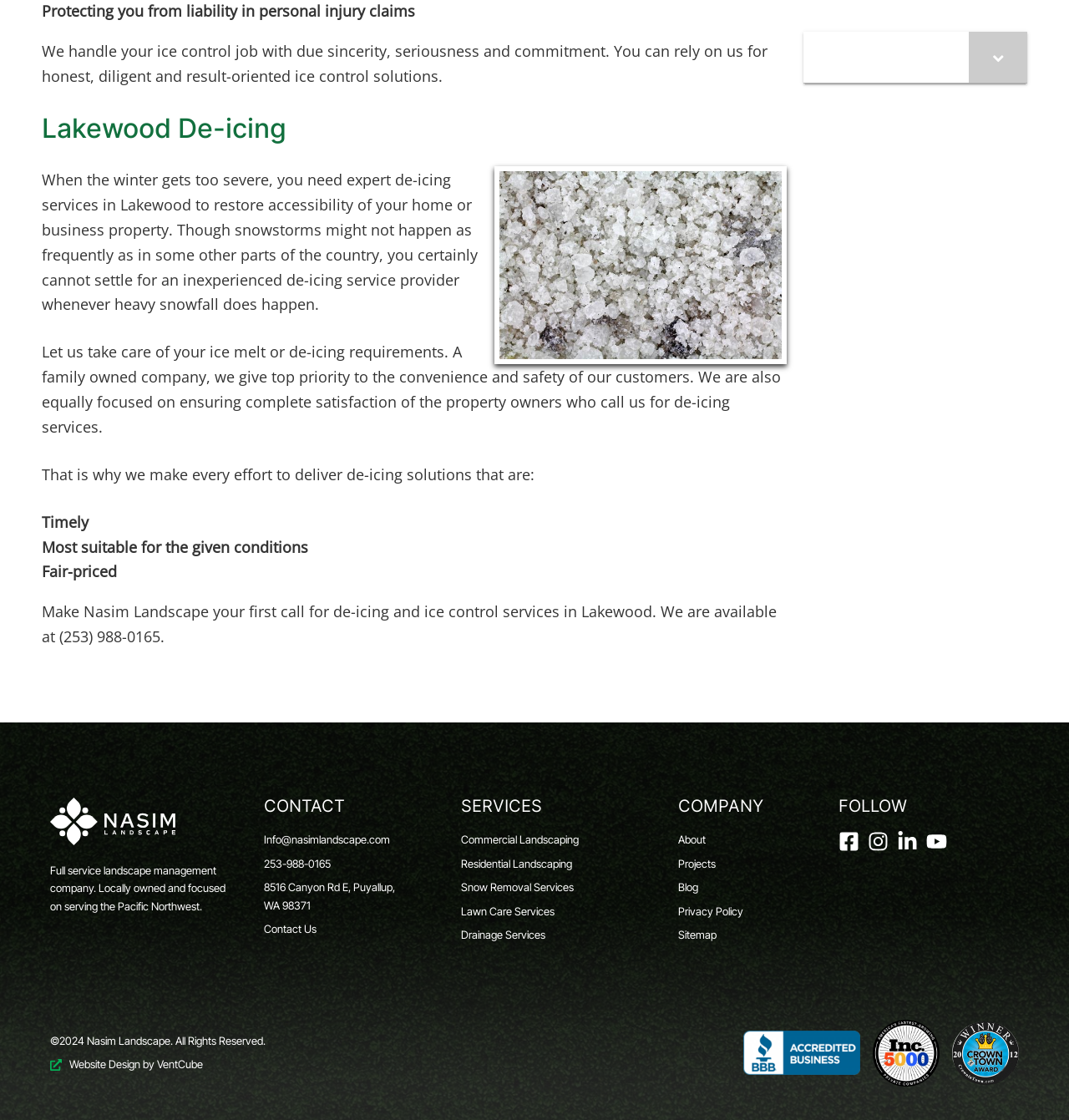Locate the bounding box of the UI element defined by this description: "Website Design by VentCube". The coordinates should be given as four float numbers between 0 and 1, formatted as [left, top, right, bottom].

[0.047, 0.943, 0.189, 0.959]